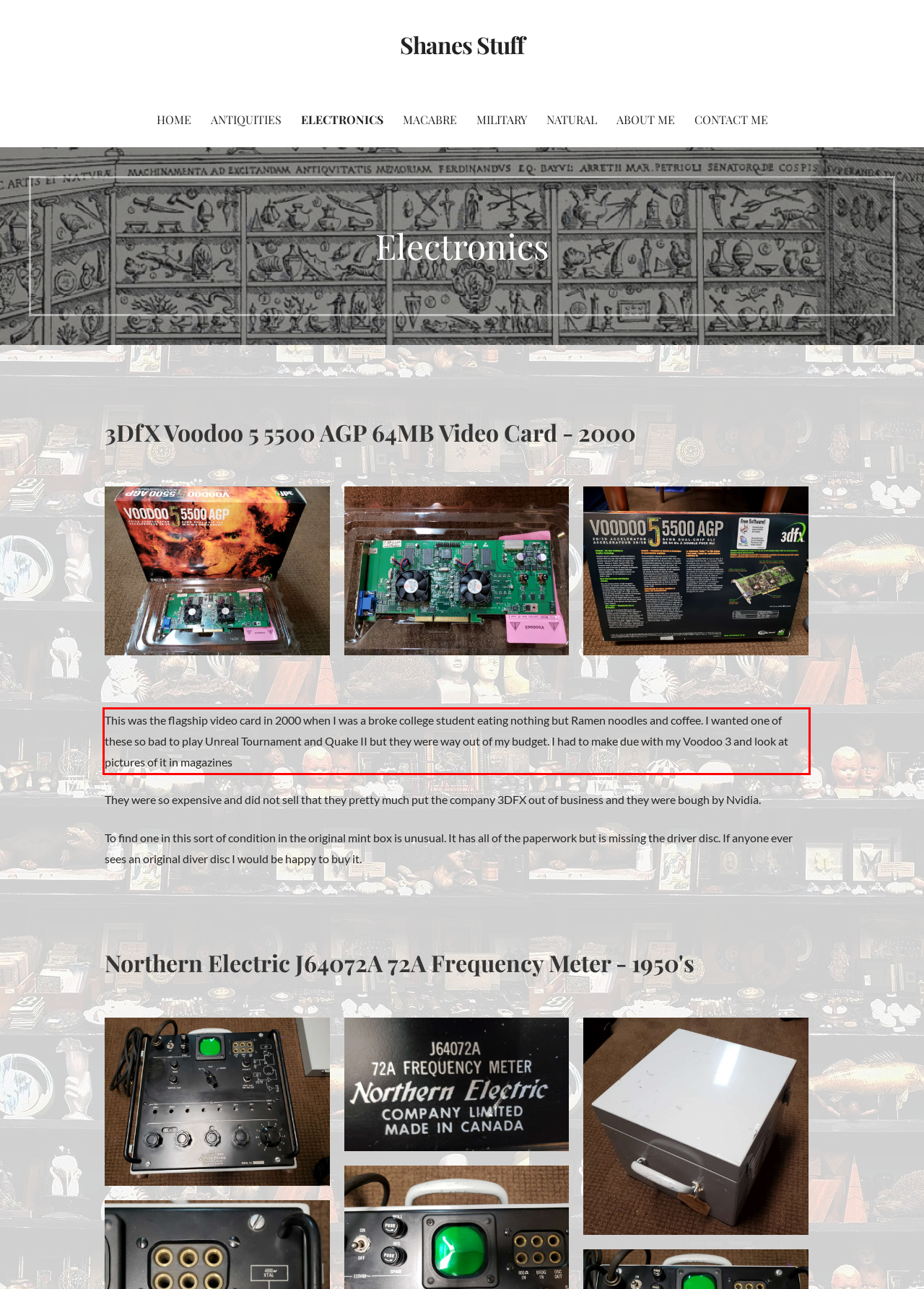Using the provided screenshot, read and generate the text content within the red-bordered area.

This was the flagship video card in 2000 when I was a broke college student eating nothing but Ramen noodles and coffee. I wanted one of these so bad to play Unreal Tournament and Quake II but they were way out of my budget. I had to make due with my Voodoo 3 and look at pictures of it in magazines